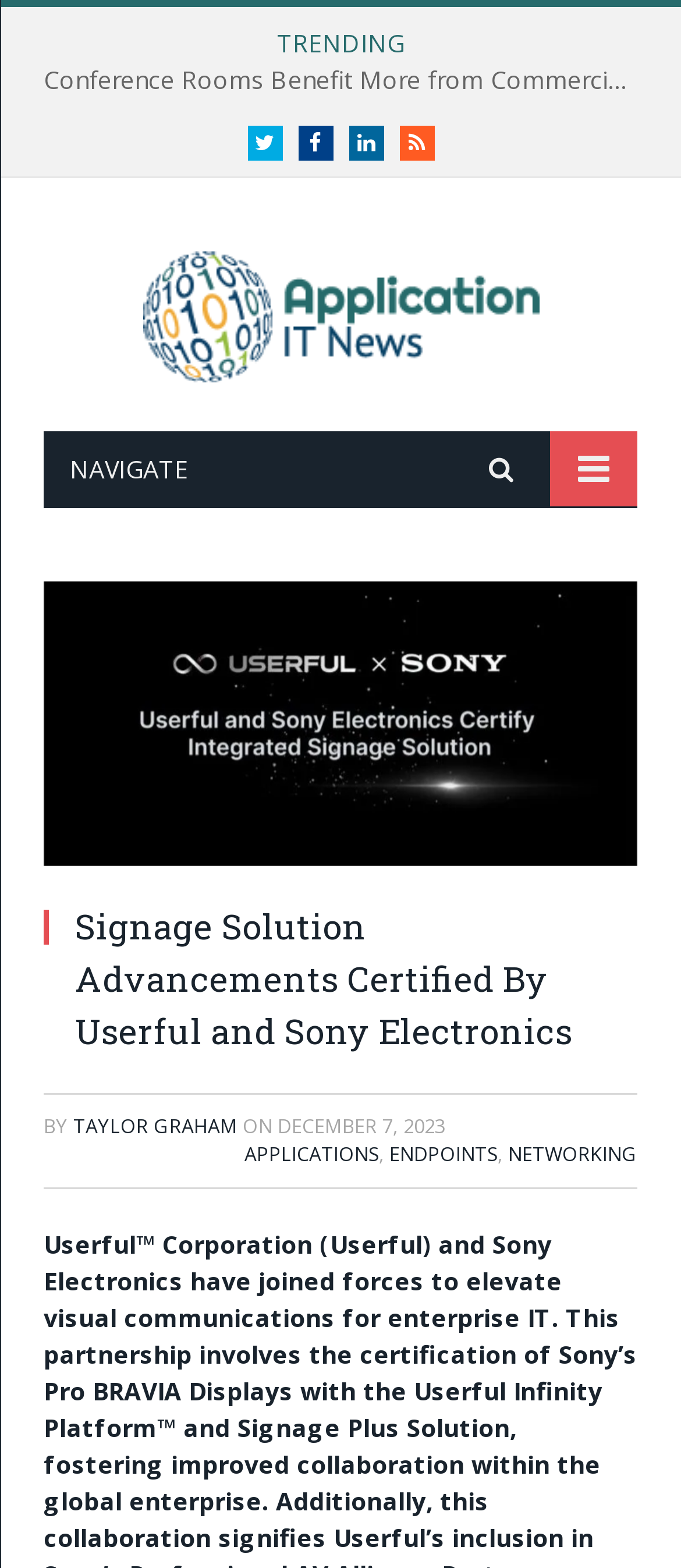Specify the bounding box coordinates of the element's area that should be clicked to execute the given instruction: "View APPLICATIONS". The coordinates should be four float numbers between 0 and 1, i.e., [left, top, right, bottom].

[0.359, 0.727, 0.556, 0.744]